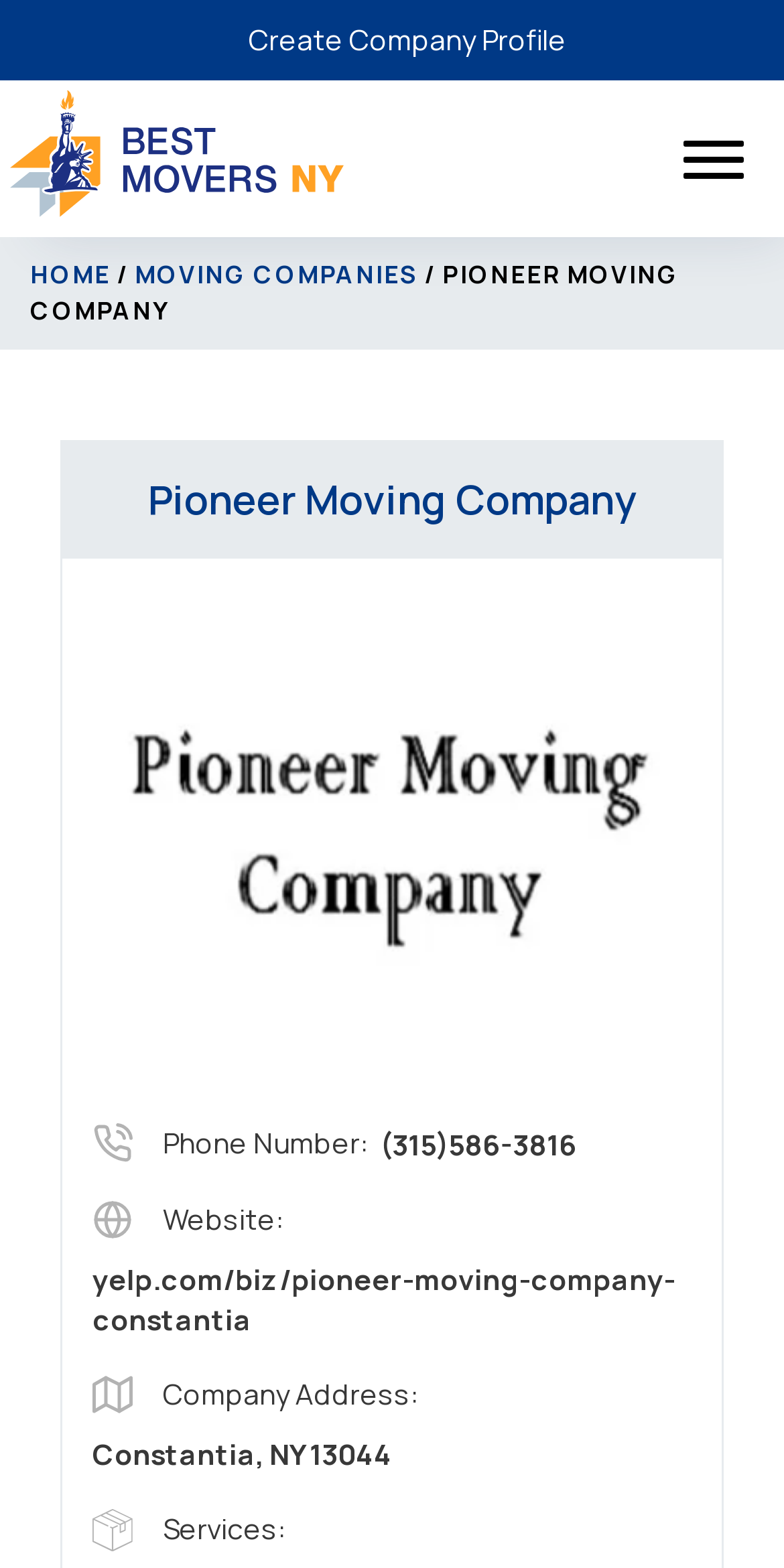Please provide a detailed answer to the question below by examining the image:
What is the company address of Pioneer Moving Company?

I found the company address by looking at the text next to the map icon, which is located below the website information and above the services information.